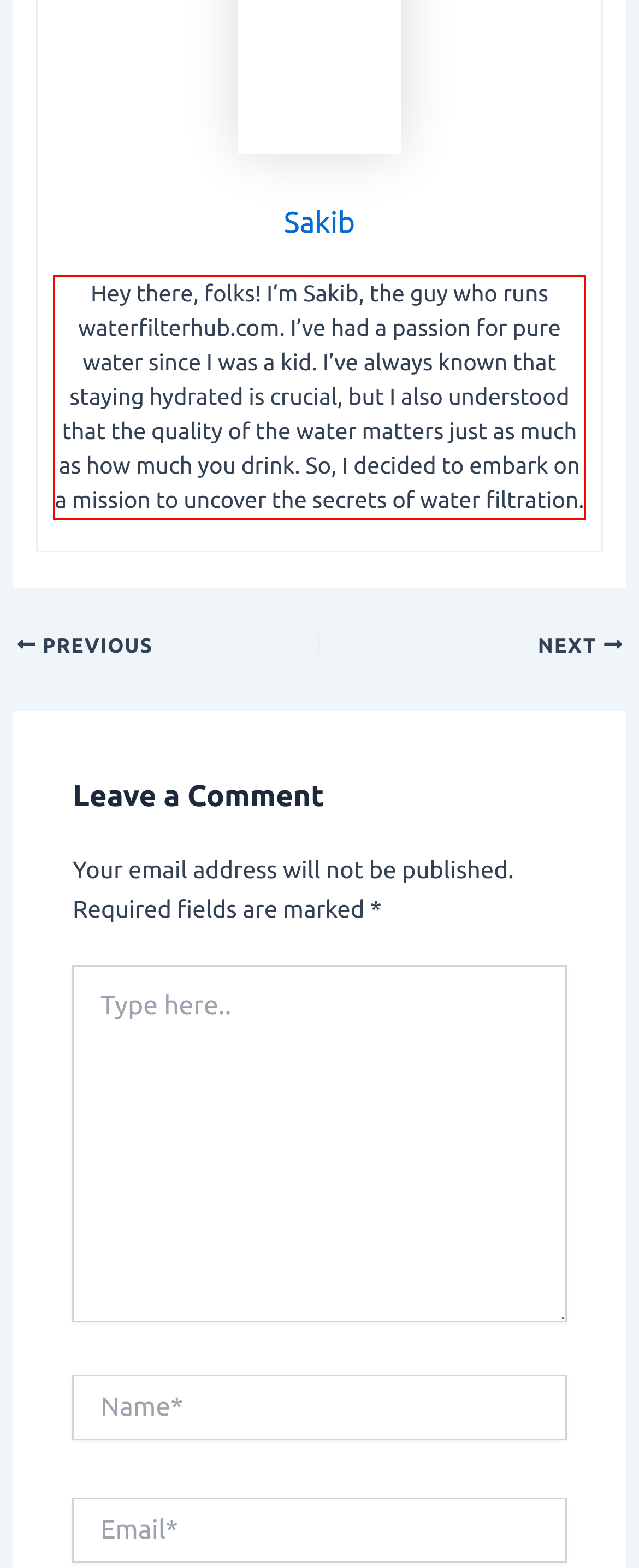Please identify and extract the text from the UI element that is surrounded by a red bounding box in the provided webpage screenshot.

Hey there, folks! I’m Sakib, the guy who runs waterfilterhub.com. I’ve had a passion for pure water since I was a kid. I’ve always known that staying hydrated is crucial, but I also understood that the quality of the water matters just as much as how much you drink. So, I decided to embark on a mission to uncover the secrets of water filtration.